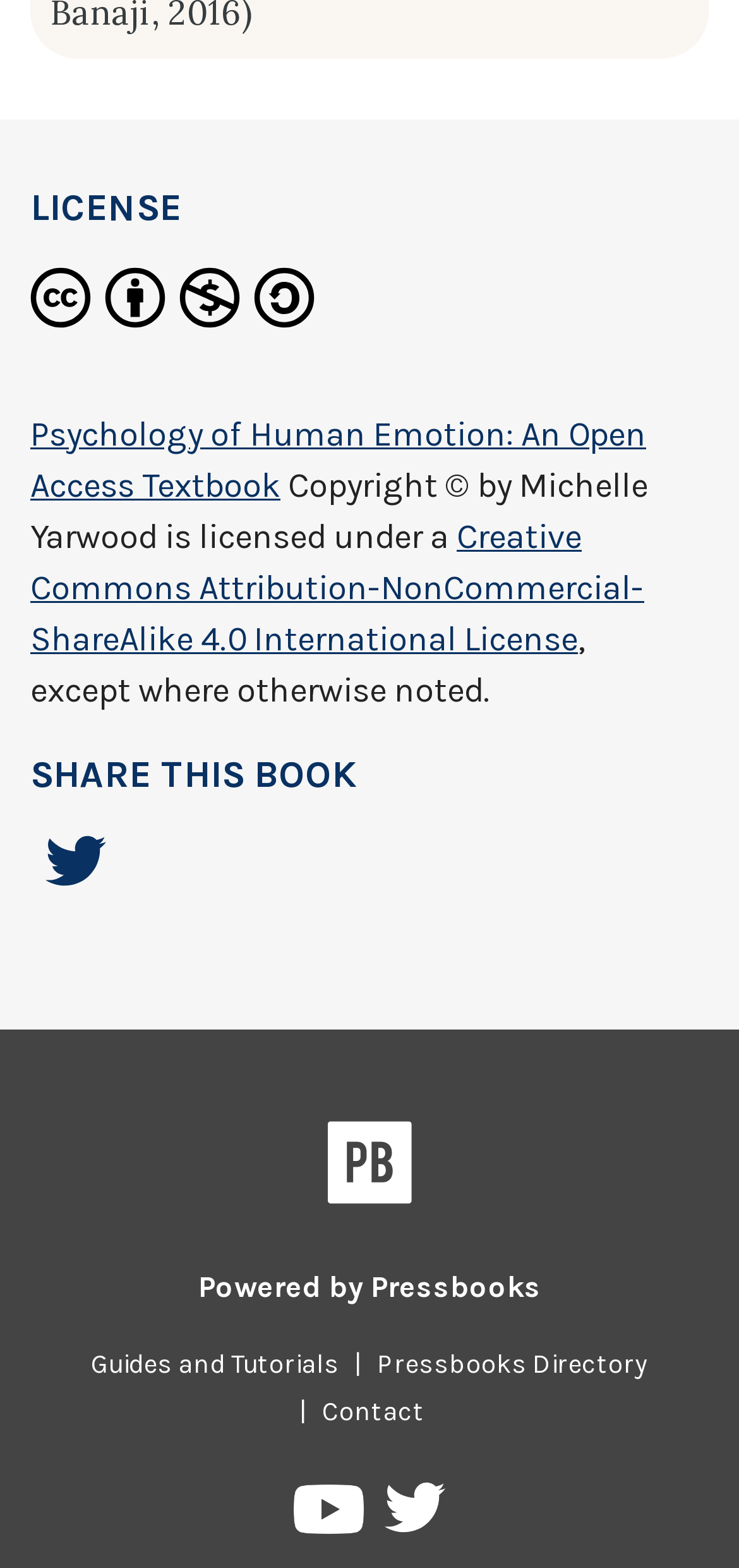Pinpoint the bounding box coordinates of the element you need to click to execute the following instruction: "Go to homepage". The bounding box should be represented by four float numbers between 0 and 1, in the format [left, top, right, bottom].

None